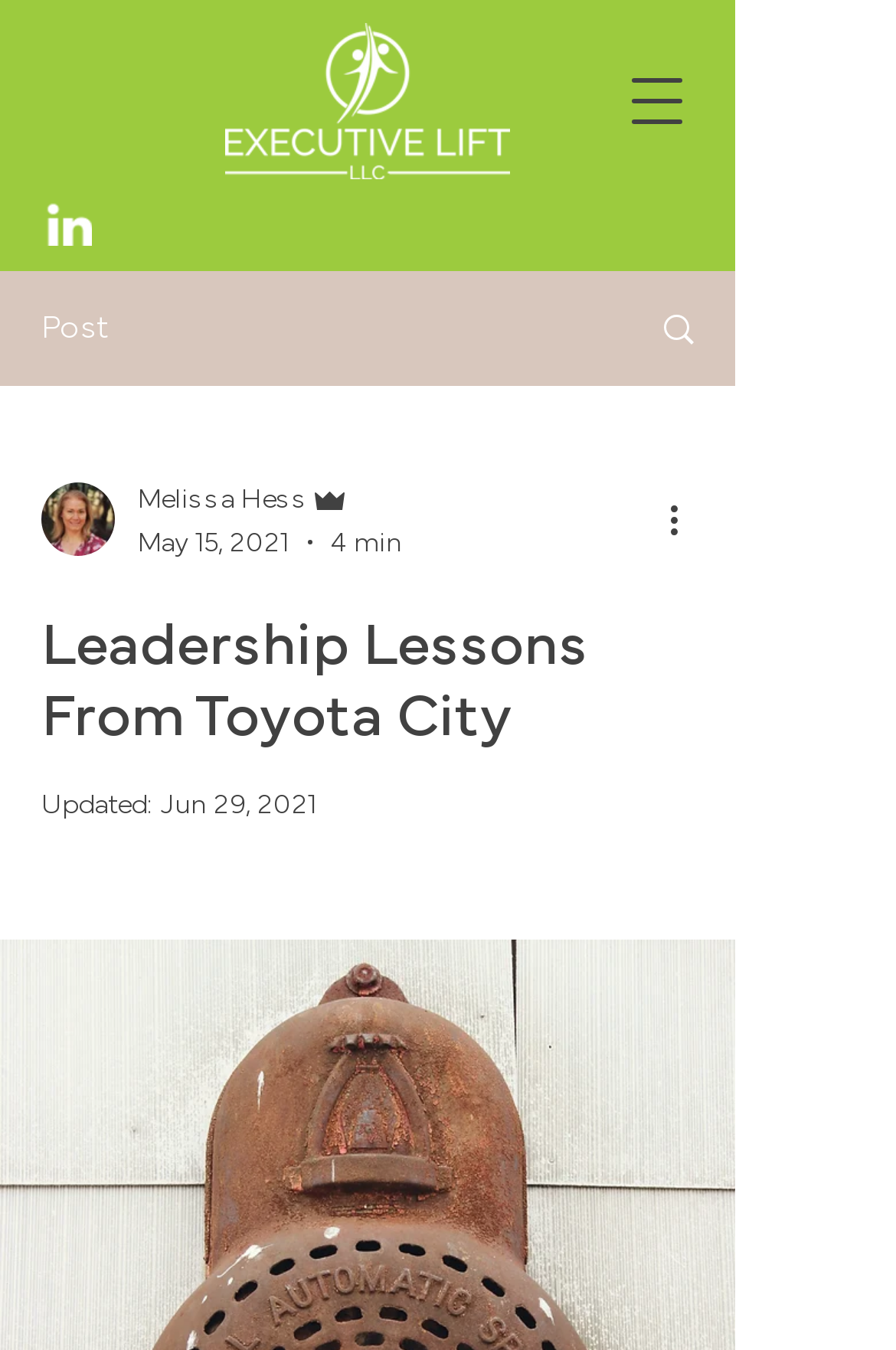Refer to the image and provide a thorough answer to this question:
What is the author of the article?

I found the author's name by looking at the link with the text 'Melissa Hess Admin' which is located below the article title and above the published date.